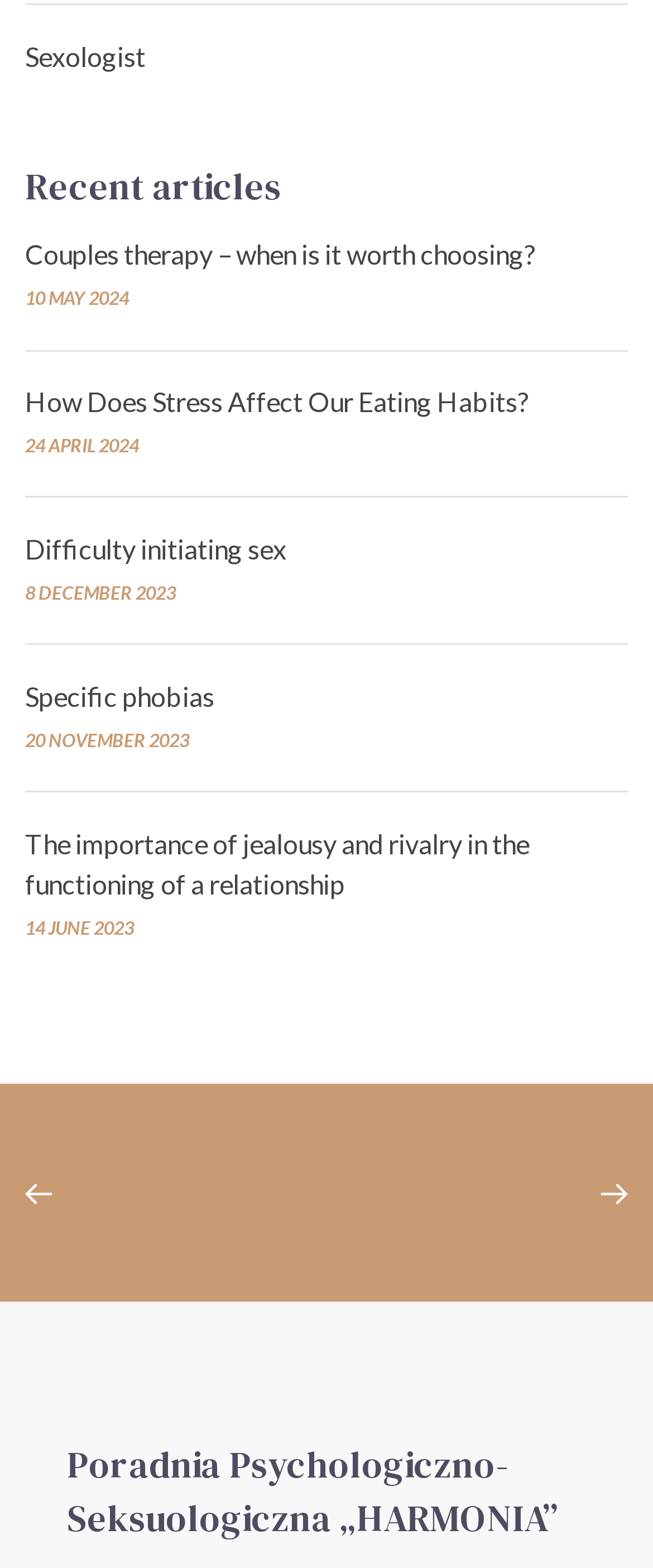Given the description "Treatment of Psychological Disorders", provide the bounding box coordinates of the corresponding UI element.

[0.09, 0.782, 0.873, 0.798]